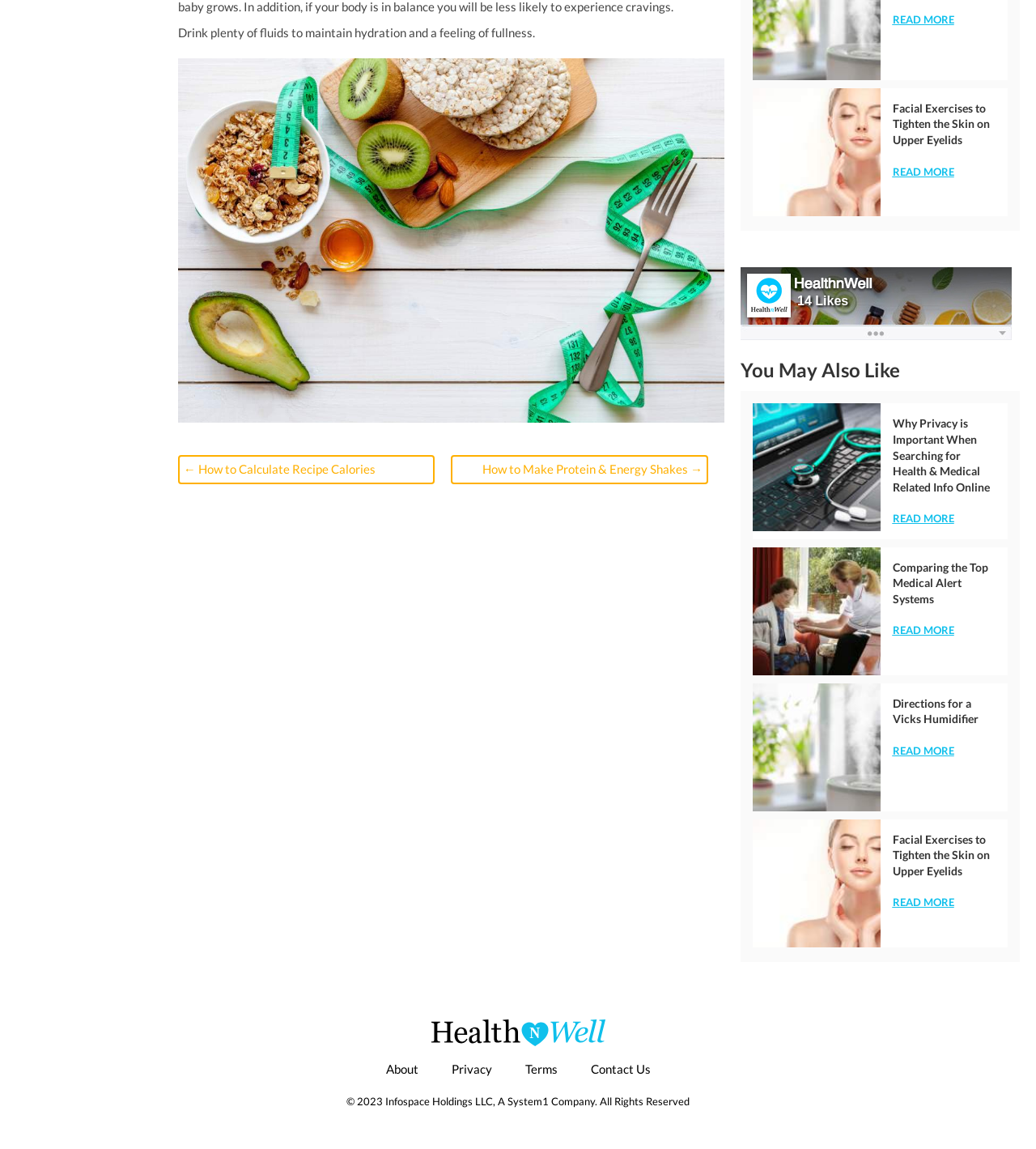Show the bounding box coordinates for the HTML element described as: "Contact Us".

[0.57, 0.918, 0.628, 0.941]